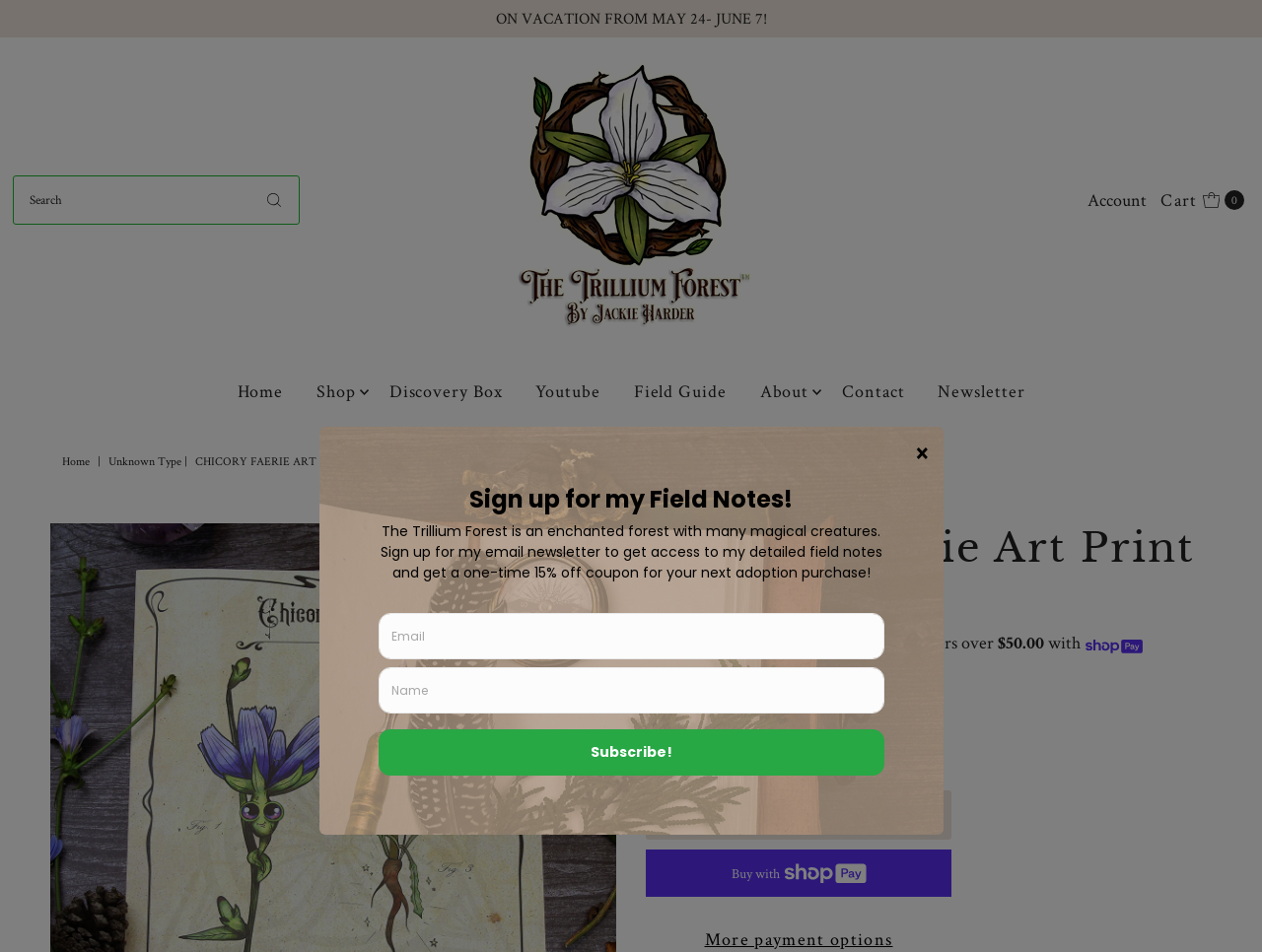Return the bounding box coordinates of the UI element that corresponds to this description: "Field Guide". The coordinates must be given as four float numbers in the range of 0 and 1, [left, top, right, bottom].

[0.49, 0.38, 0.587, 0.442]